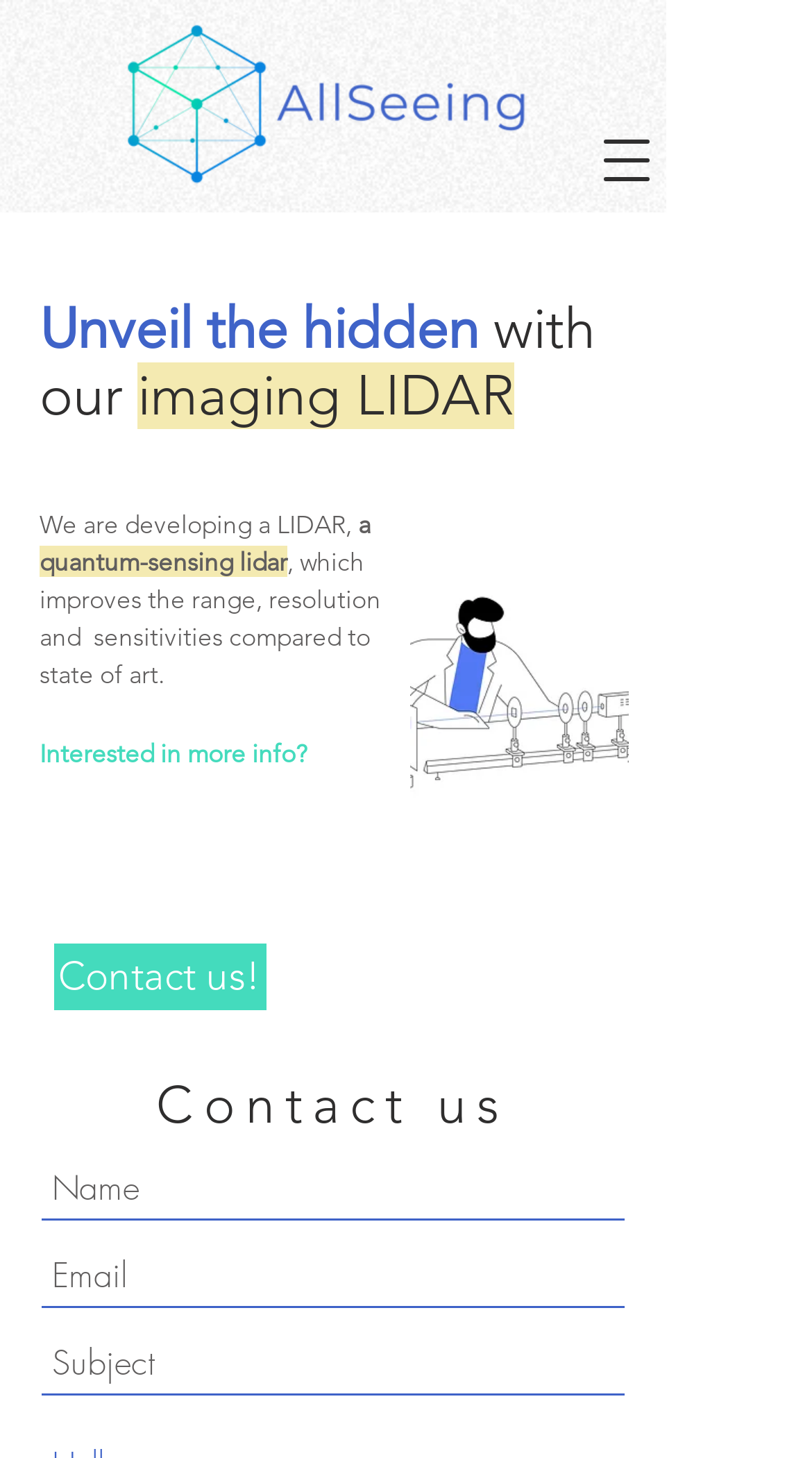What is the purpose of the LIDAR?
Using the details from the image, give an elaborate explanation to answer the question.

The purpose of the LIDAR is inferred from the text 'We are developing a LIDAR...' and the context of the webpage, which suggests that the company is working on a LIDAR technology for space robots.